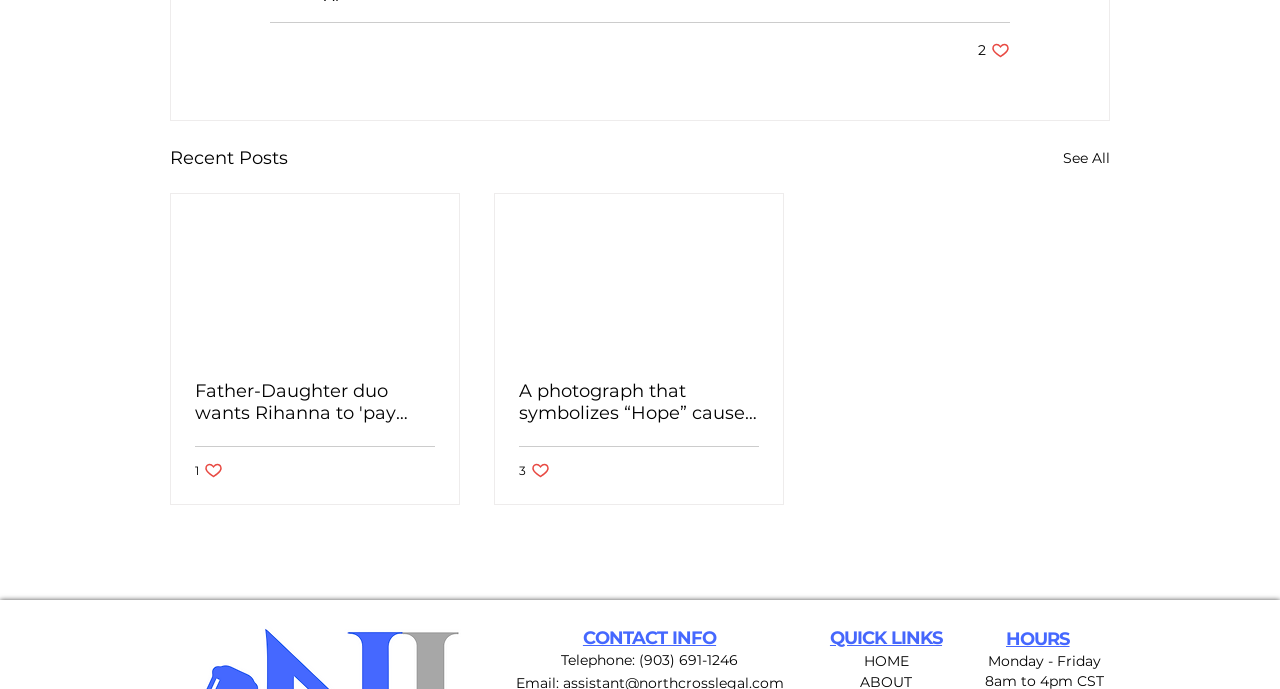What is the title of the first article?
Using the image provided, answer with just one word or phrase.

Recent Posts